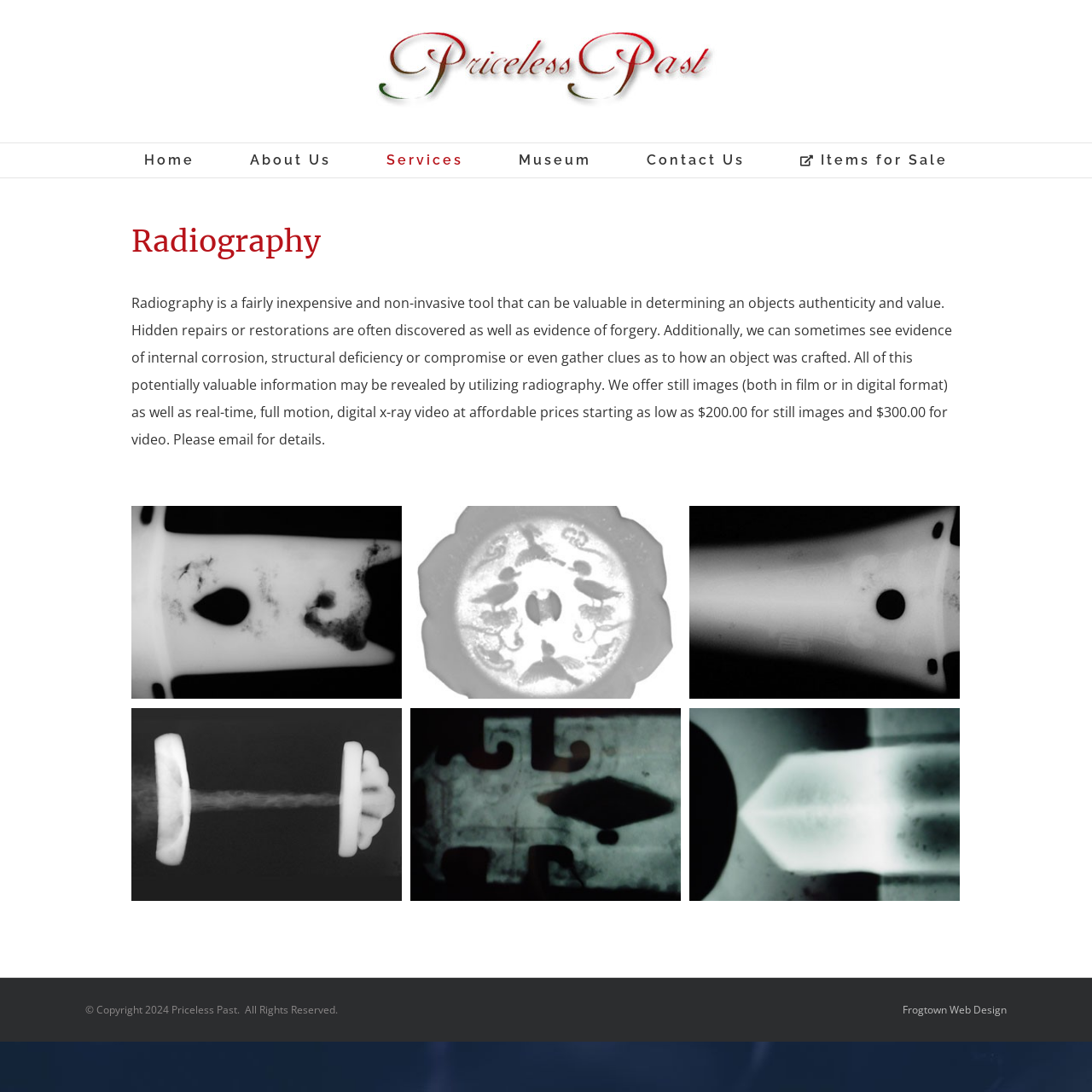What is the name of the logo at the top left?
Look at the image and respond with a single word or a short phrase.

Priceless Past Logo